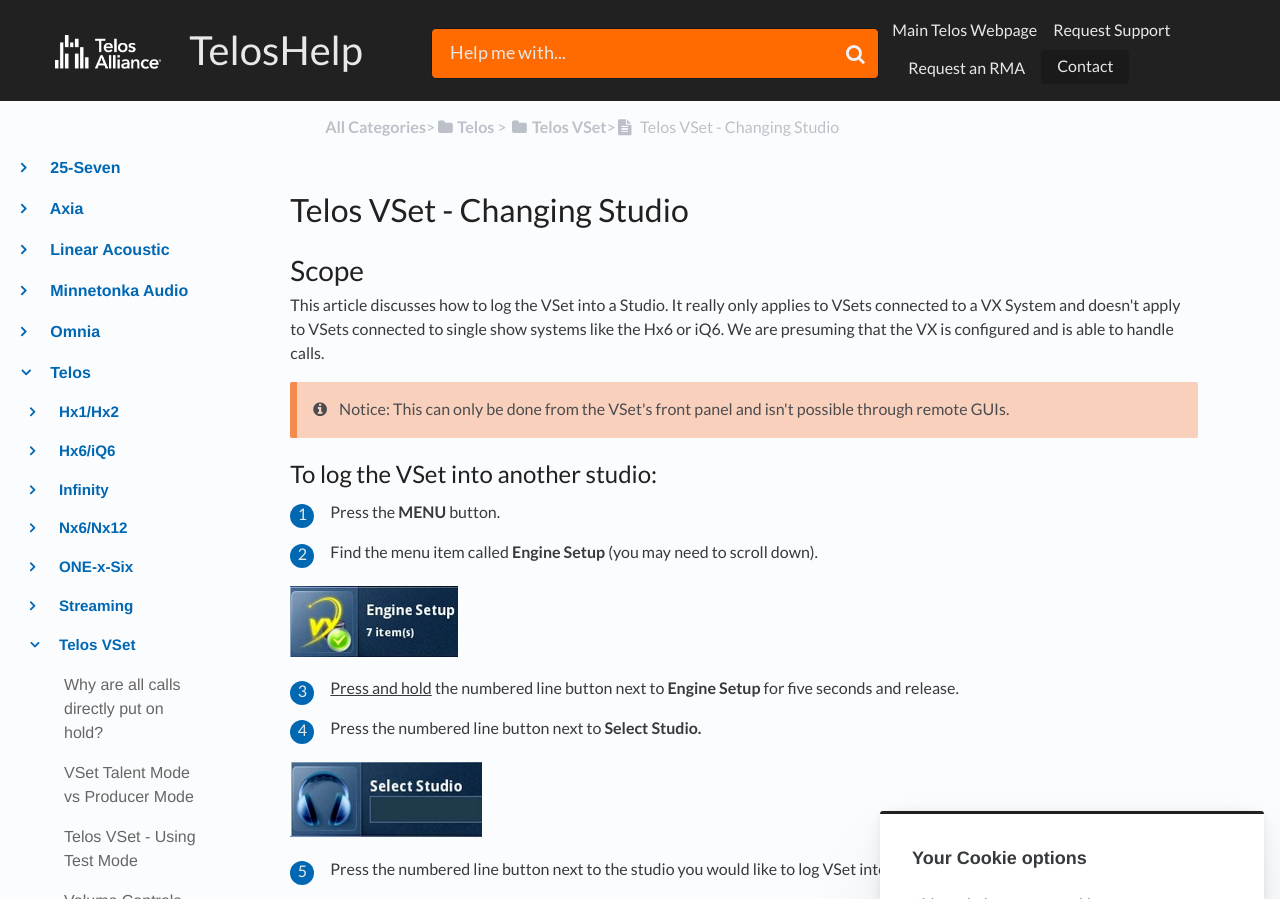Using the image as a reference, answer the following question in as much detail as possible:
What is the purpose of pressing the MENU button?

According to the instructions on the webpage, pressing the MENU button is necessary to find the menu item called 'Engine Setup', which is a step in the process of logging the VSet into another studio.